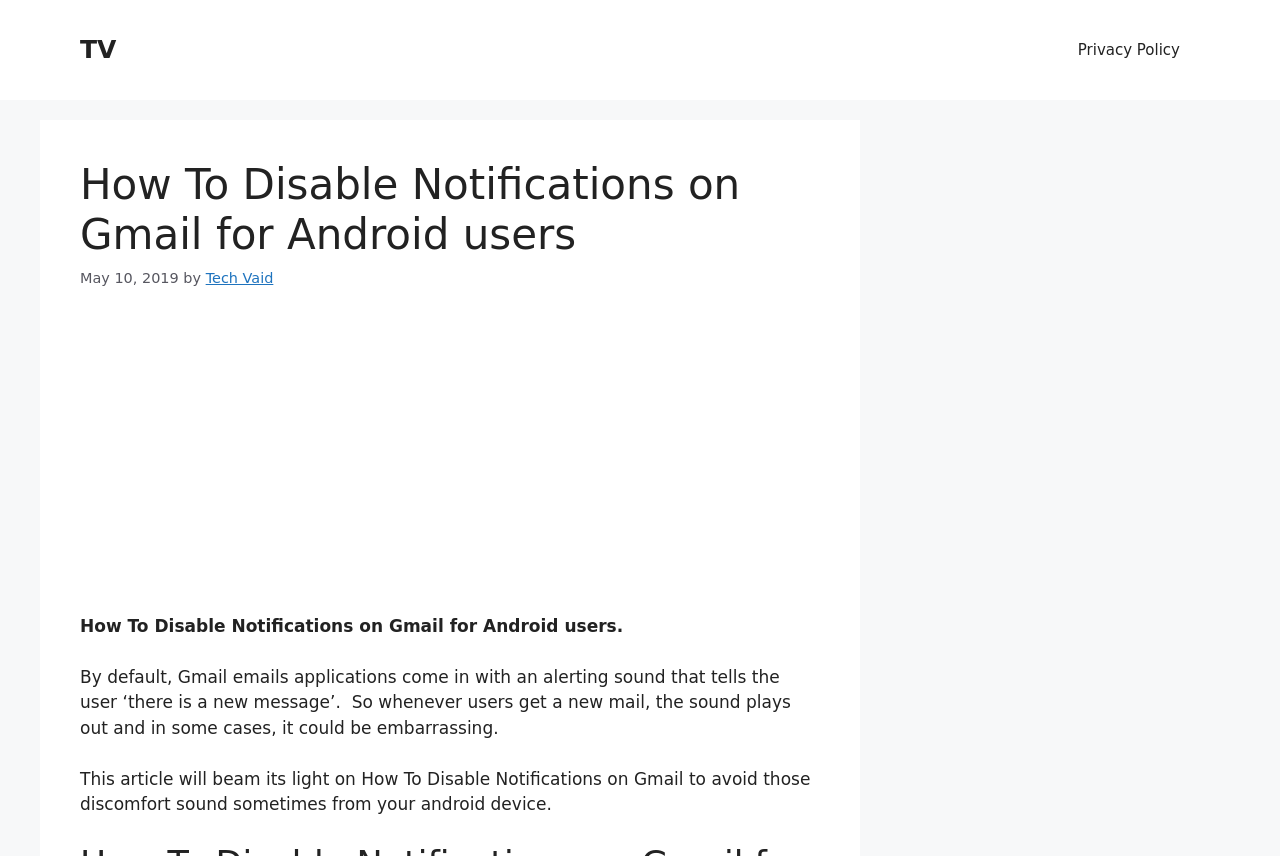Based on the visual content of the image, answer the question thoroughly: When was this article published?

The publication date of the article is mentioned in the header section of the webpage, which is May 10, 2019.